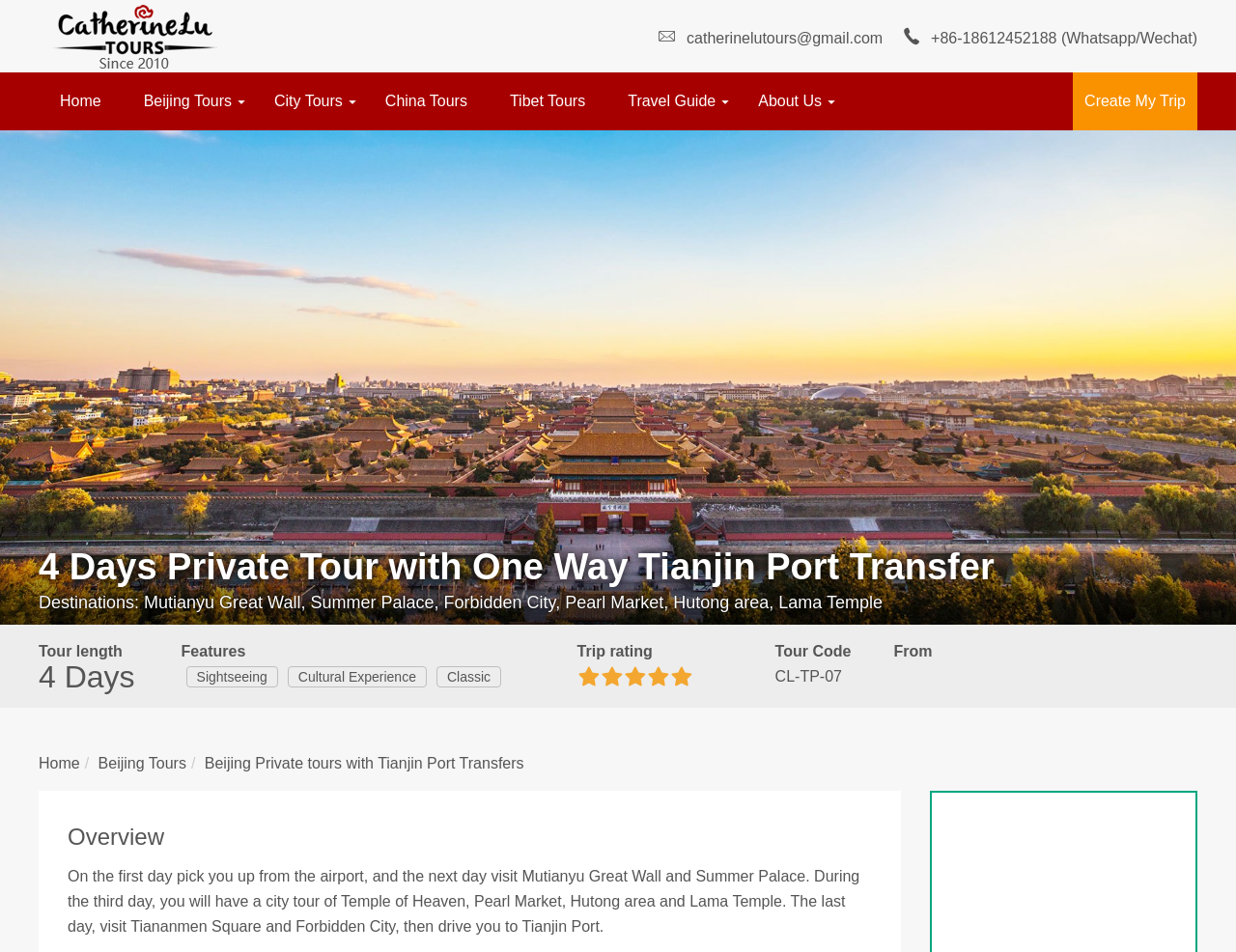What is the last destination of the tour?
Give a comprehensive and detailed explanation for the question.

According to the webpage, on the last day of the tour, visitors will be driven to Tianjin Port after visiting Tiananmen Square and Forbidden City.